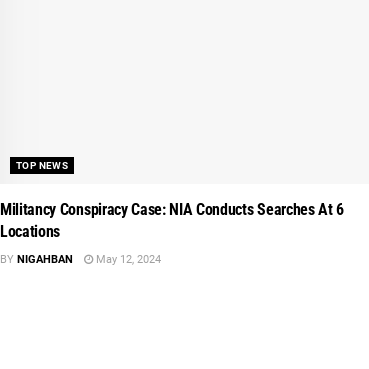Create a detailed narrative for the image.

The image features a news article headline that reads "Militancy Conspiracy Case: NIA Conducts Searches At 6 Locations," highlighting significant law enforcement activity related to a militancy conspiracy. The article is categorized under "Top News," emphasizing its relevance and urgency. Below the headline, the date of publication is noted as May 12, 2024, along with the author’s name, presented as "NIGAHBAN." The design and layout suggest a contemporary news format aimed at delivering critical updates to the public.